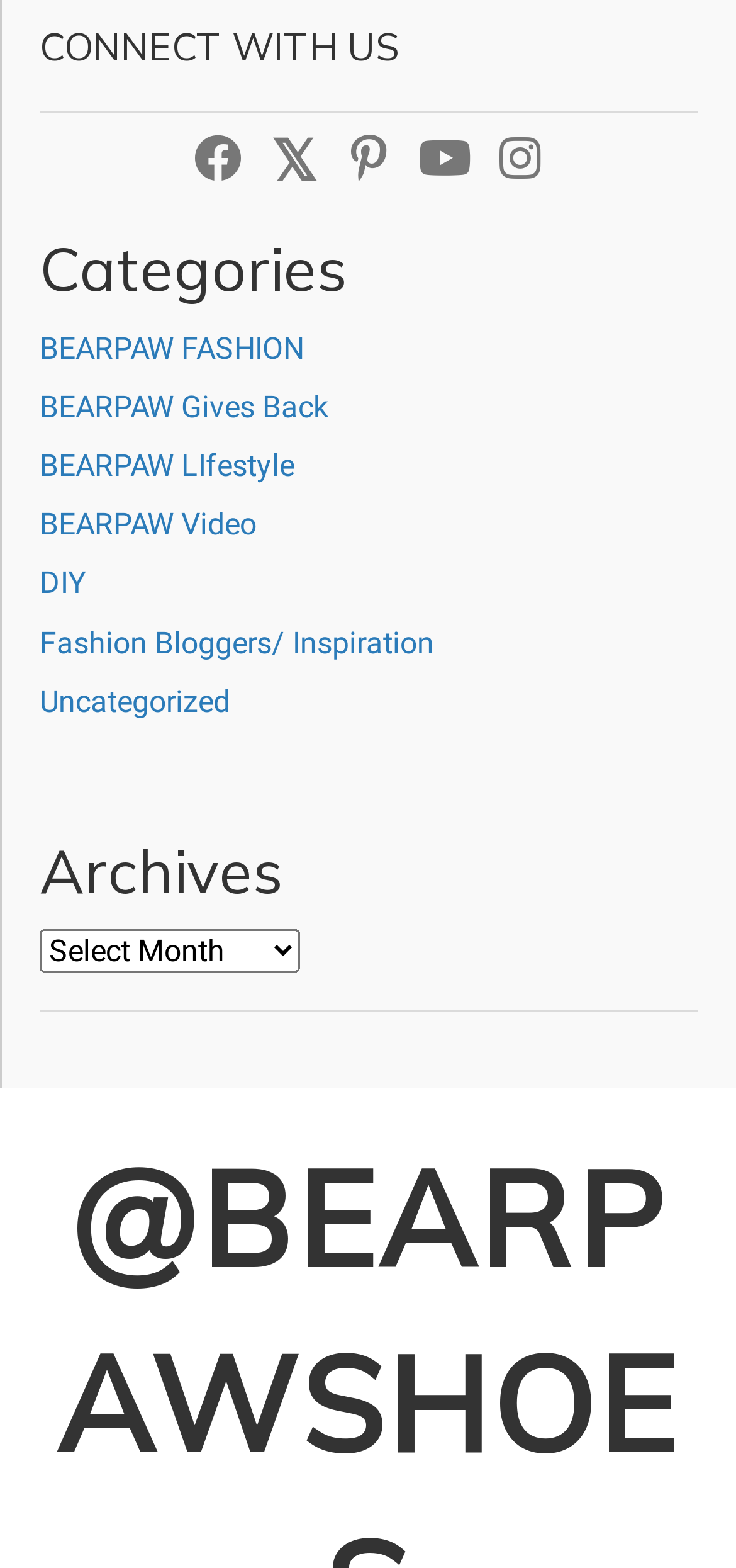Determine the bounding box for the UI element as described: "BEARPAW LIfestyle". The coordinates should be represented as four float numbers between 0 and 1, formatted as [left, top, right, bottom].

[0.054, 0.285, 0.4, 0.308]